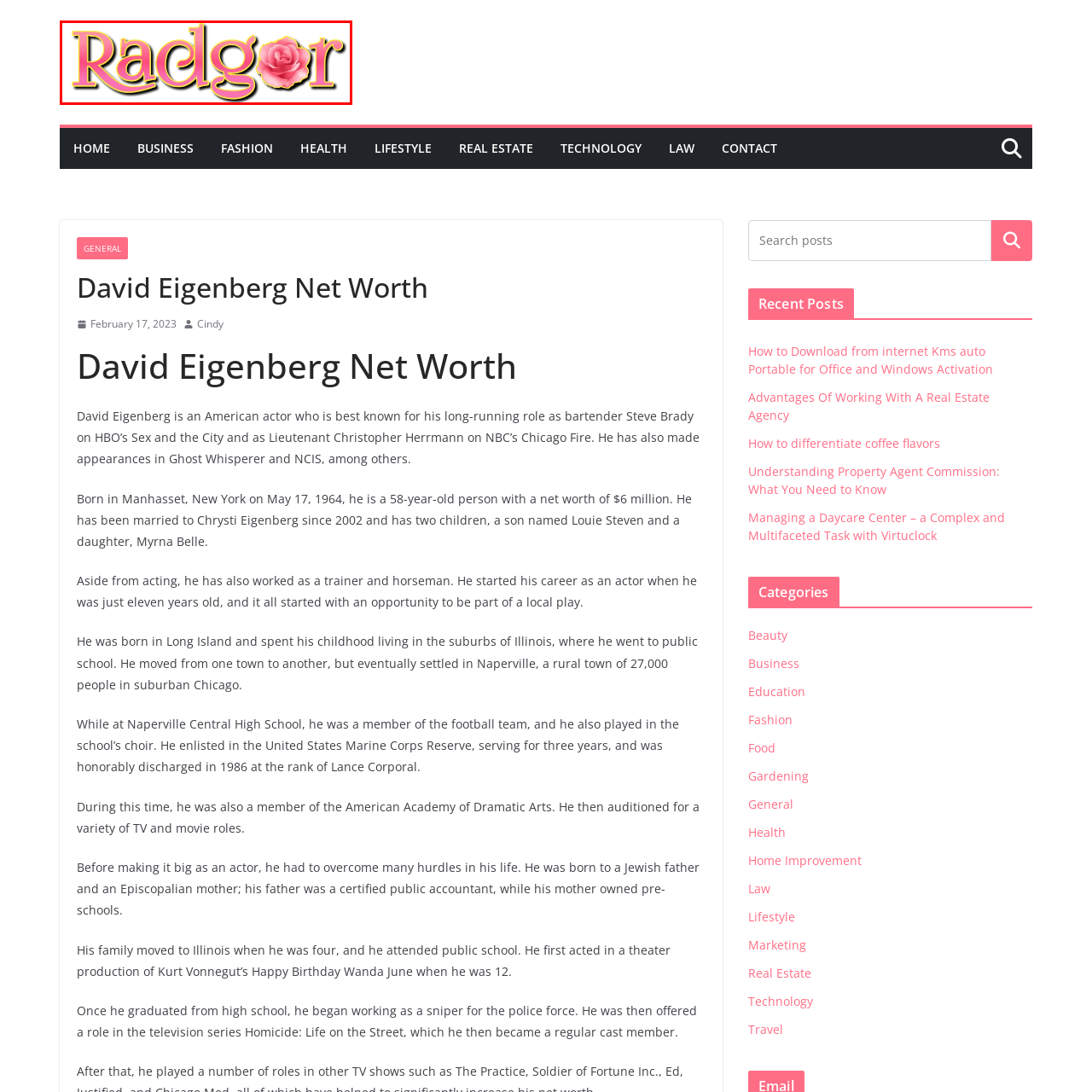What type of news might be included on the webpage?
Analyze the image inside the red bounding box and provide a one-word or short-phrase answer to the question.

Celebrity news